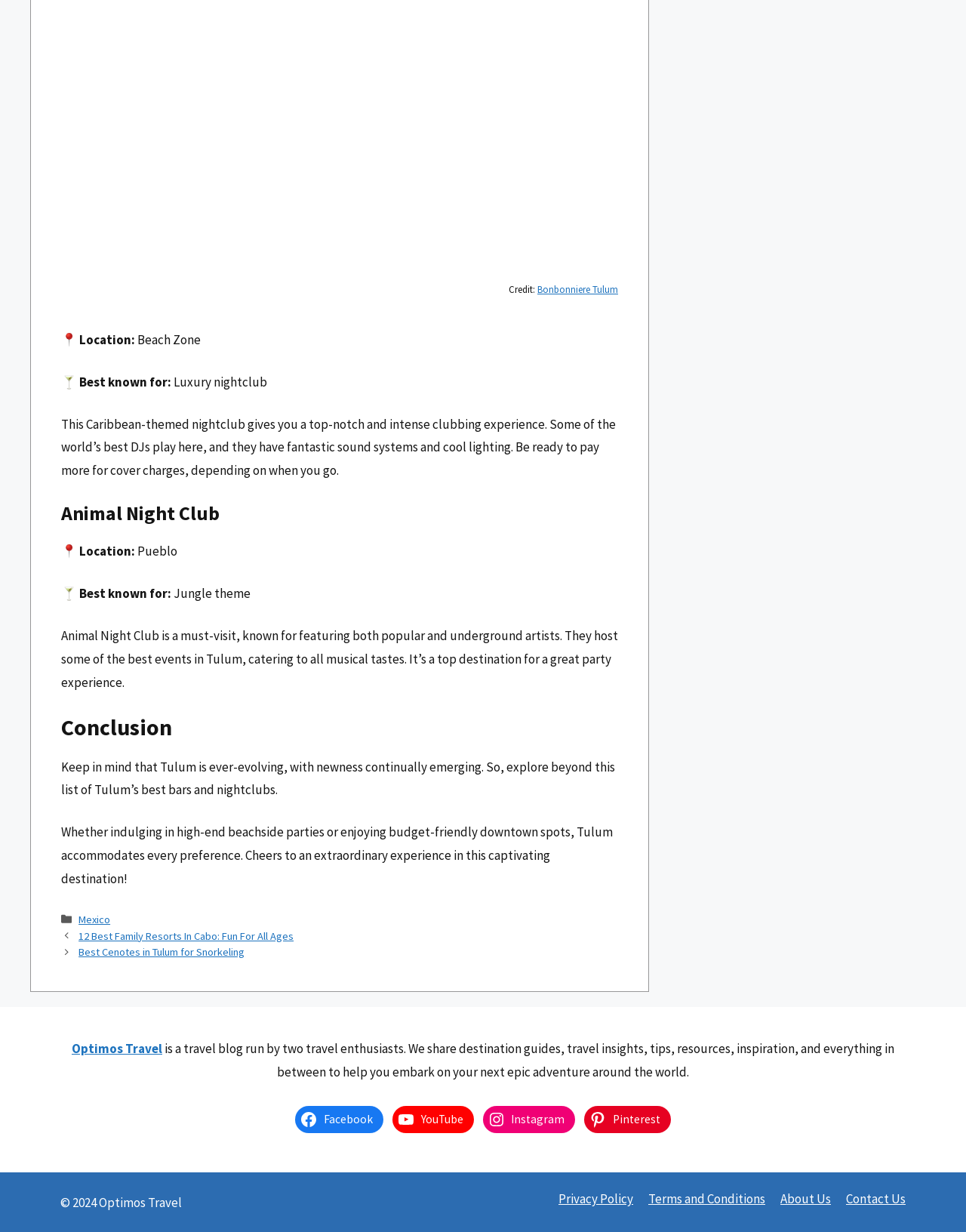Can you determine the bounding box coordinates of the area that needs to be clicked to fulfill the following instruction: "Read about 'Animal Night Club'"?

[0.063, 0.407, 0.64, 0.426]